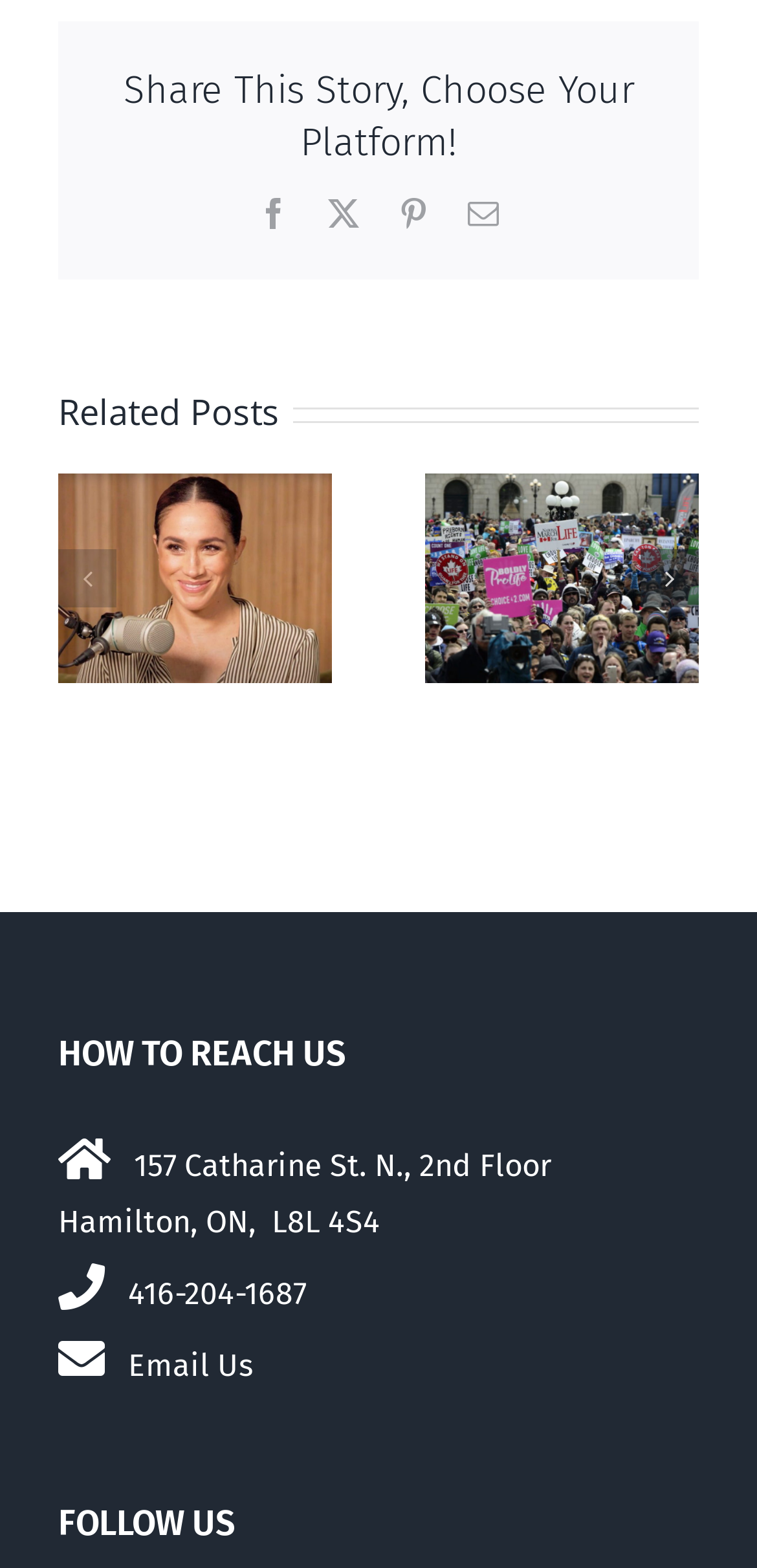Pinpoint the bounding box coordinates of the clickable element to carry out the following instruction: "Click Lake Monster Brewing Logo."

None